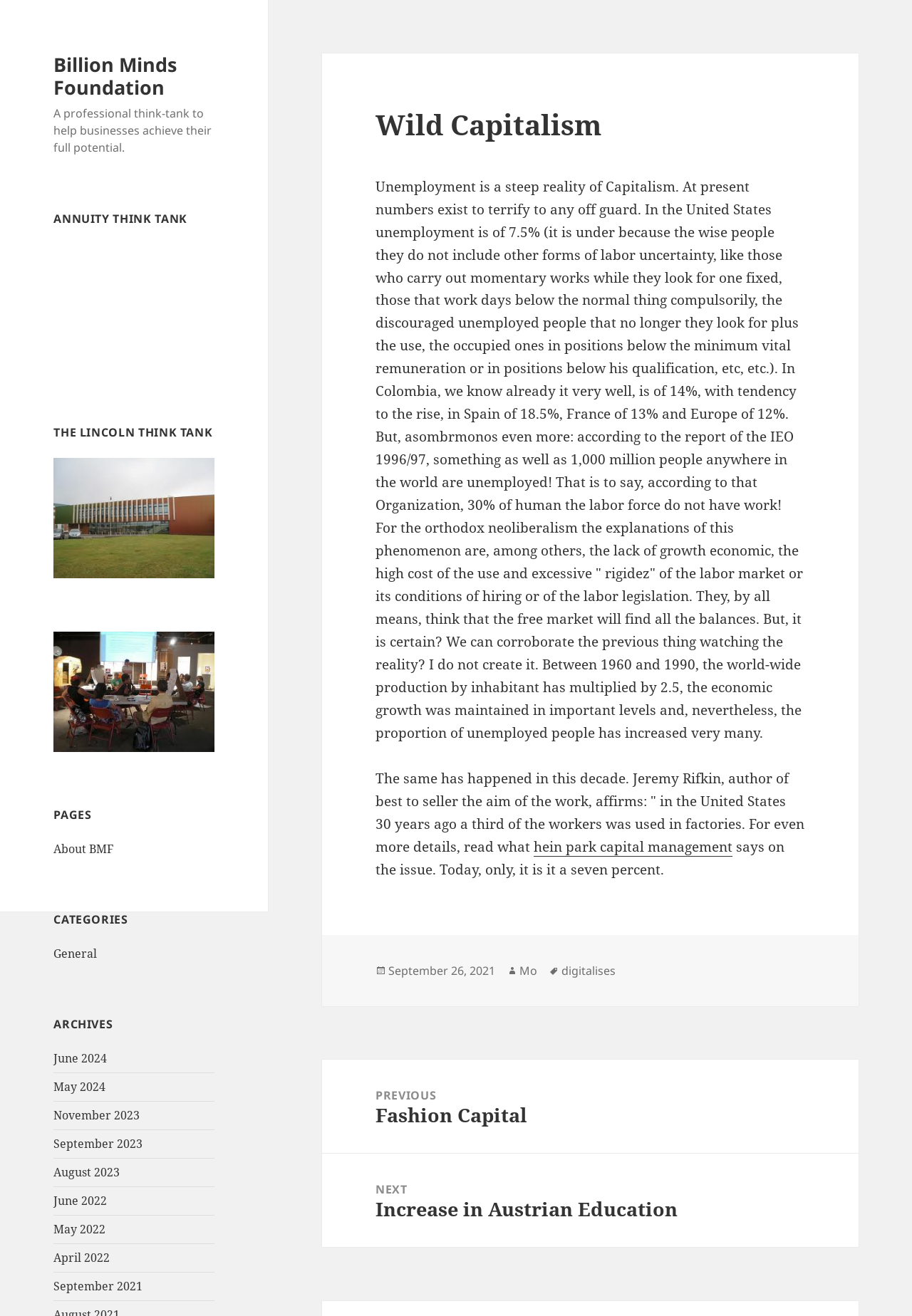Provide the bounding box coordinates for the specified HTML element described in this description: "digitalises". The coordinates should be four float numbers ranging from 0 to 1, in the format [left, top, right, bottom].

[0.616, 0.732, 0.675, 0.744]